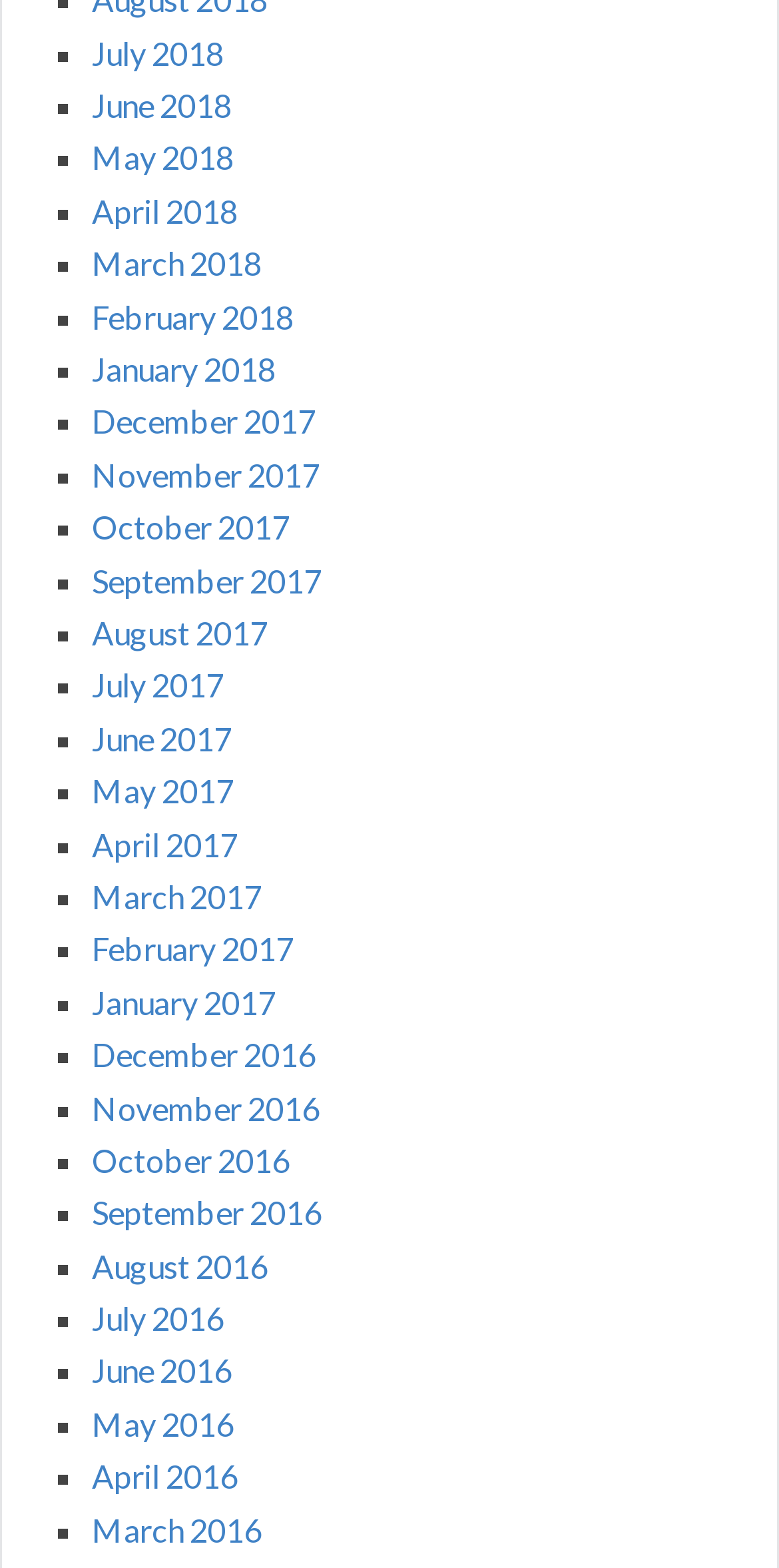Answer the question using only one word or a concise phrase: What is the earliest month listed?

December 2016